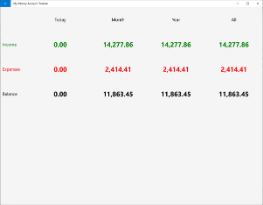What is the balance for the month?
Kindly offer a detailed explanation using the data available in the image.

The answer can be found in the 'Balance' section of the financial tracking dashboard, where the 'Month' category shows a value of 11,863.45. This value is calculated by subtracting the total expenses for the month from the total income for the month.